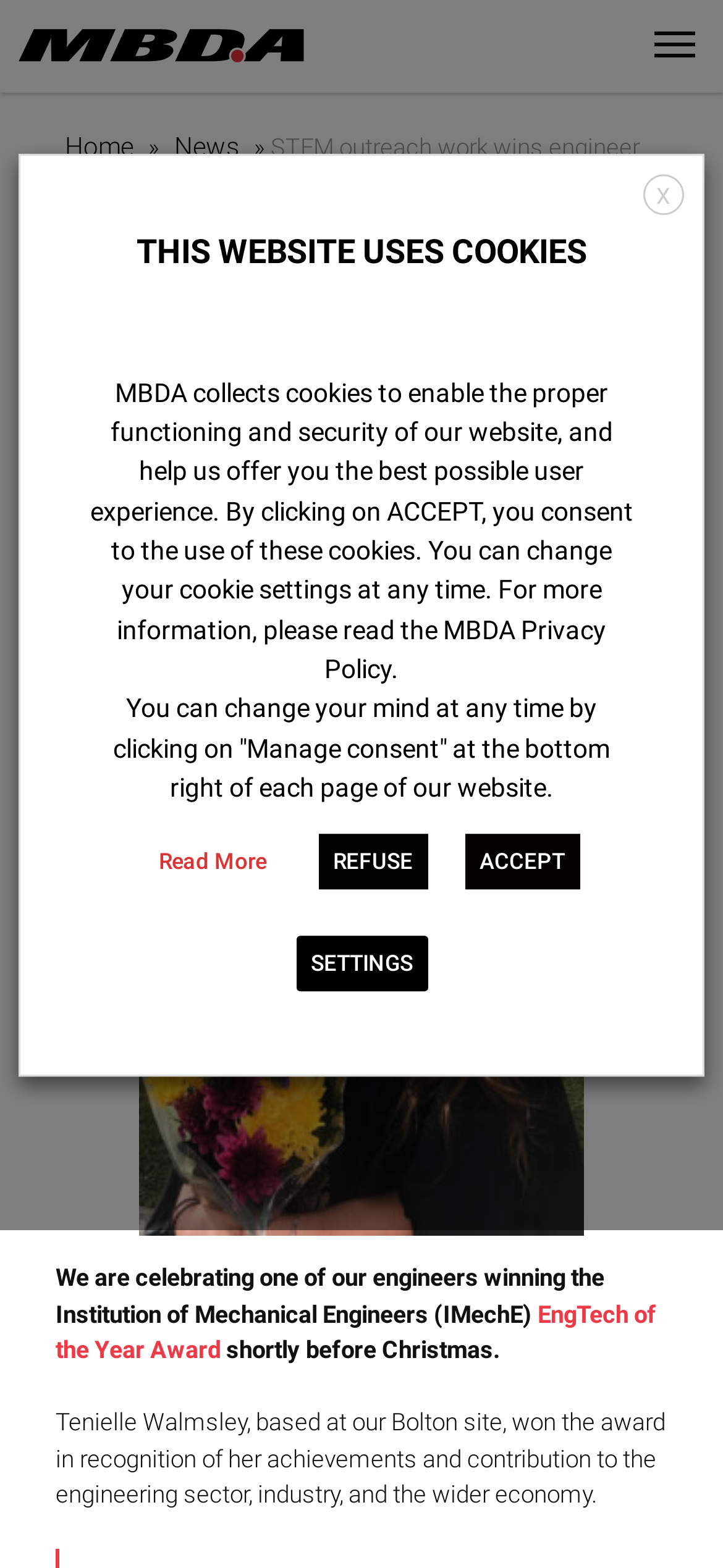Please pinpoint the bounding box coordinates for the region I should click to adhere to this instruction: "Click the Submit button".

None